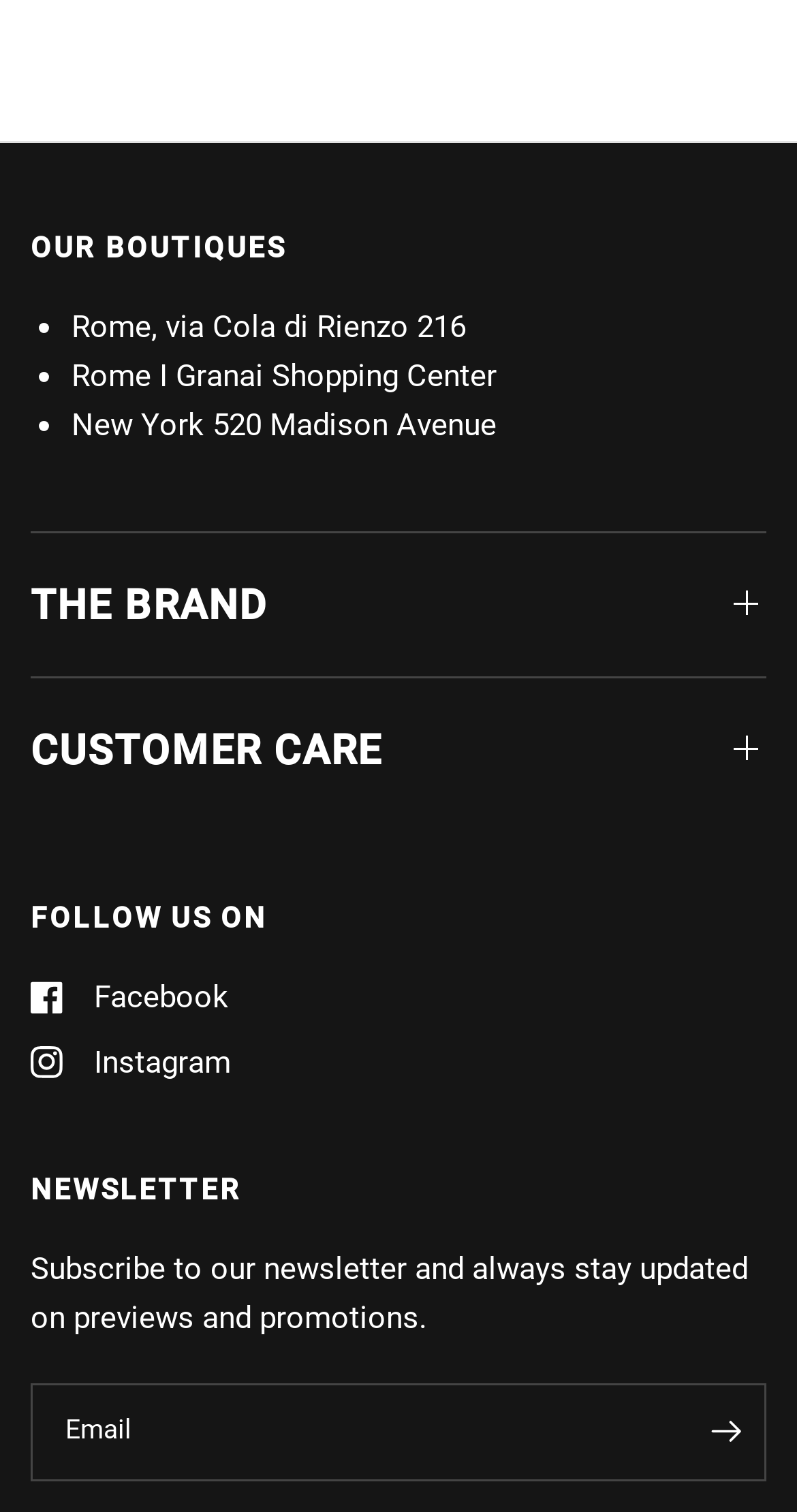How many social media links are there?
Based on the image, provide a one-word or brief-phrase response.

2